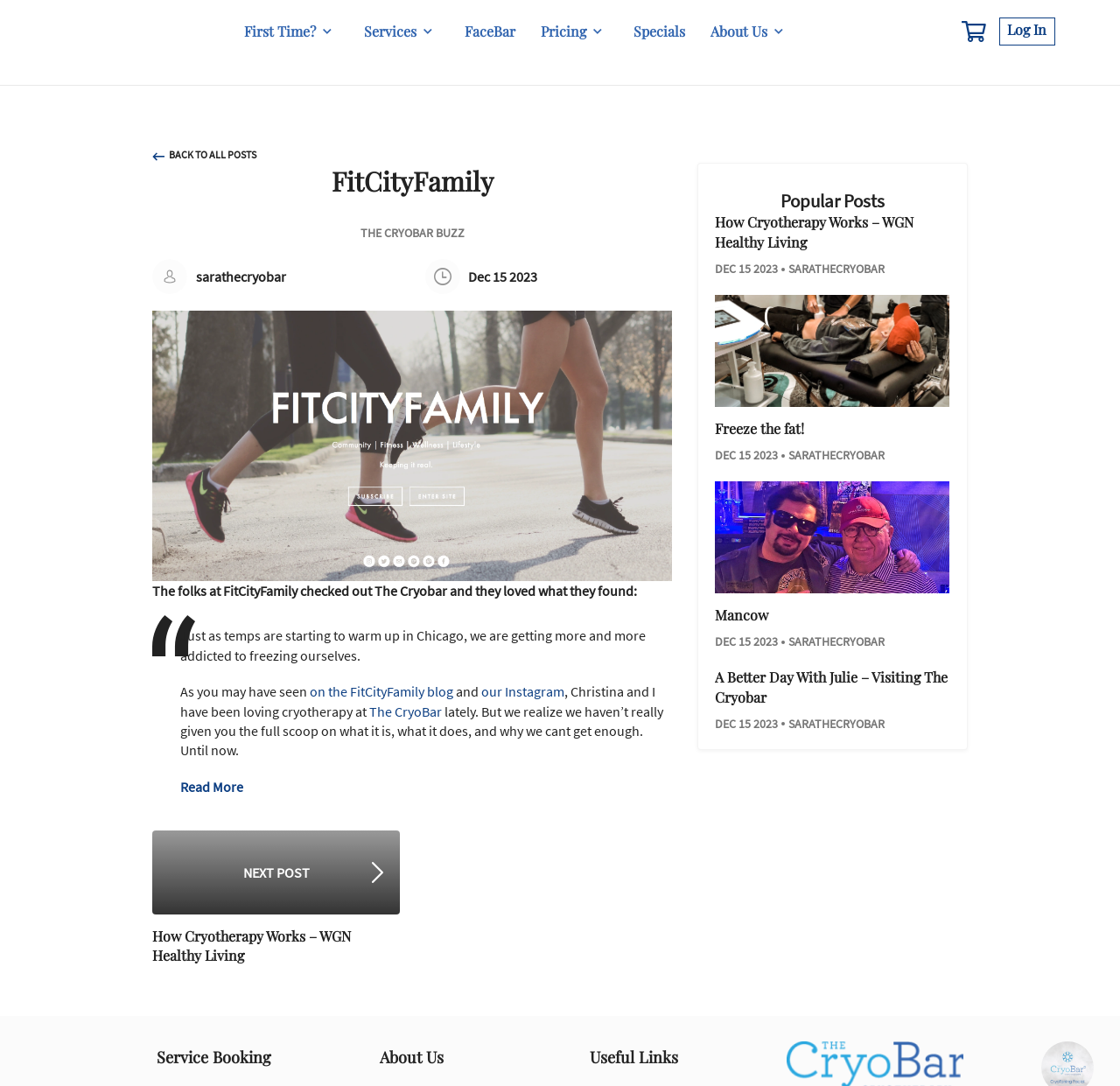What is the author of the blog post?
Provide an in-depth and detailed answer to the question.

I found the author's name in the 'post-page-author' section, which is 'sarathecryobar'. This information is also repeated in the 'popular-post-author' sections.